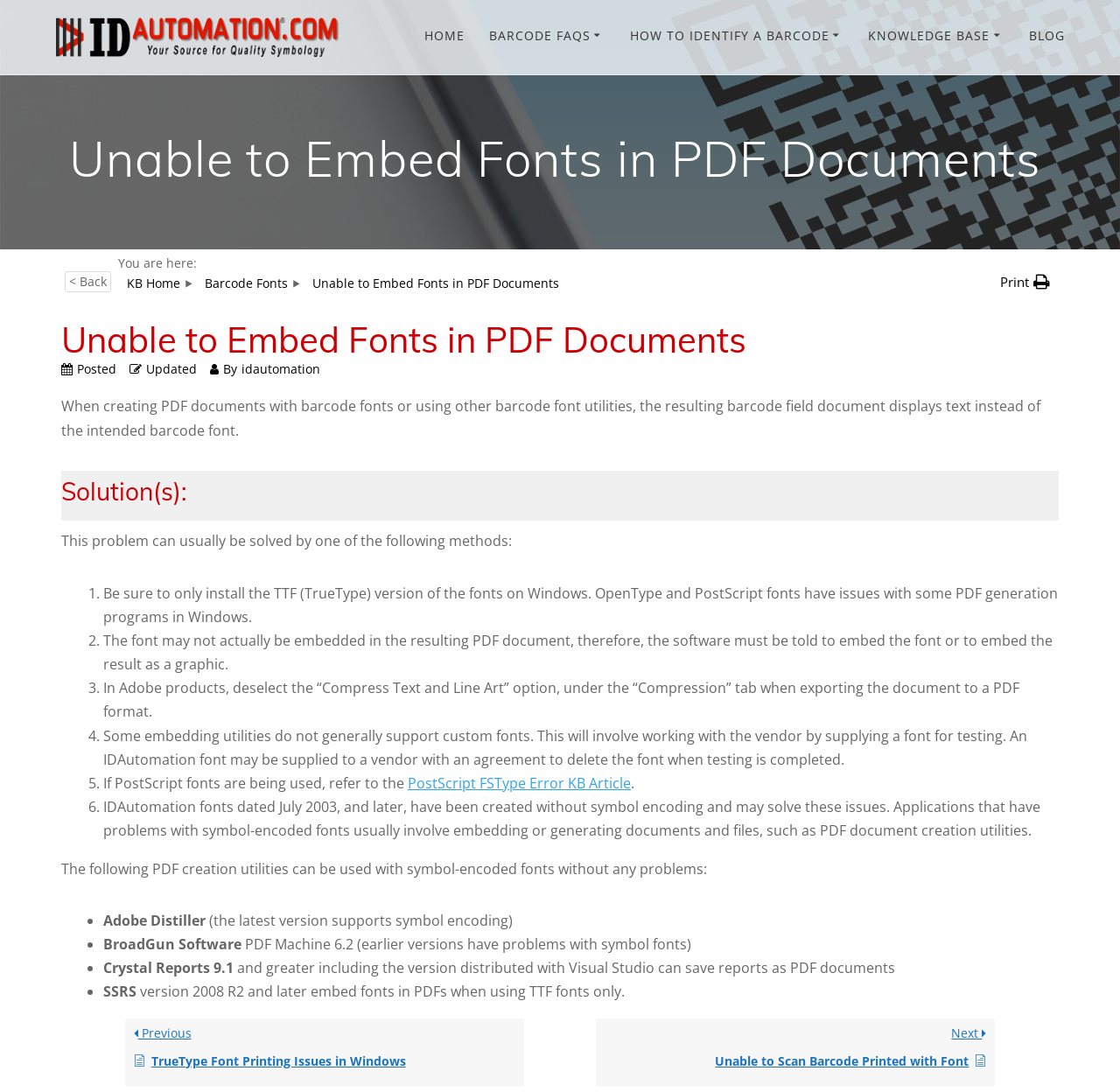Examine the image and give a thorough answer to the following question:
What is the name of the company that provides the fonts?

The webpage mentions that IDAutomation fonts dated July 2003 or later have been created without symbol encoding and may solve the issues of unable to embed fonts in PDF documents.